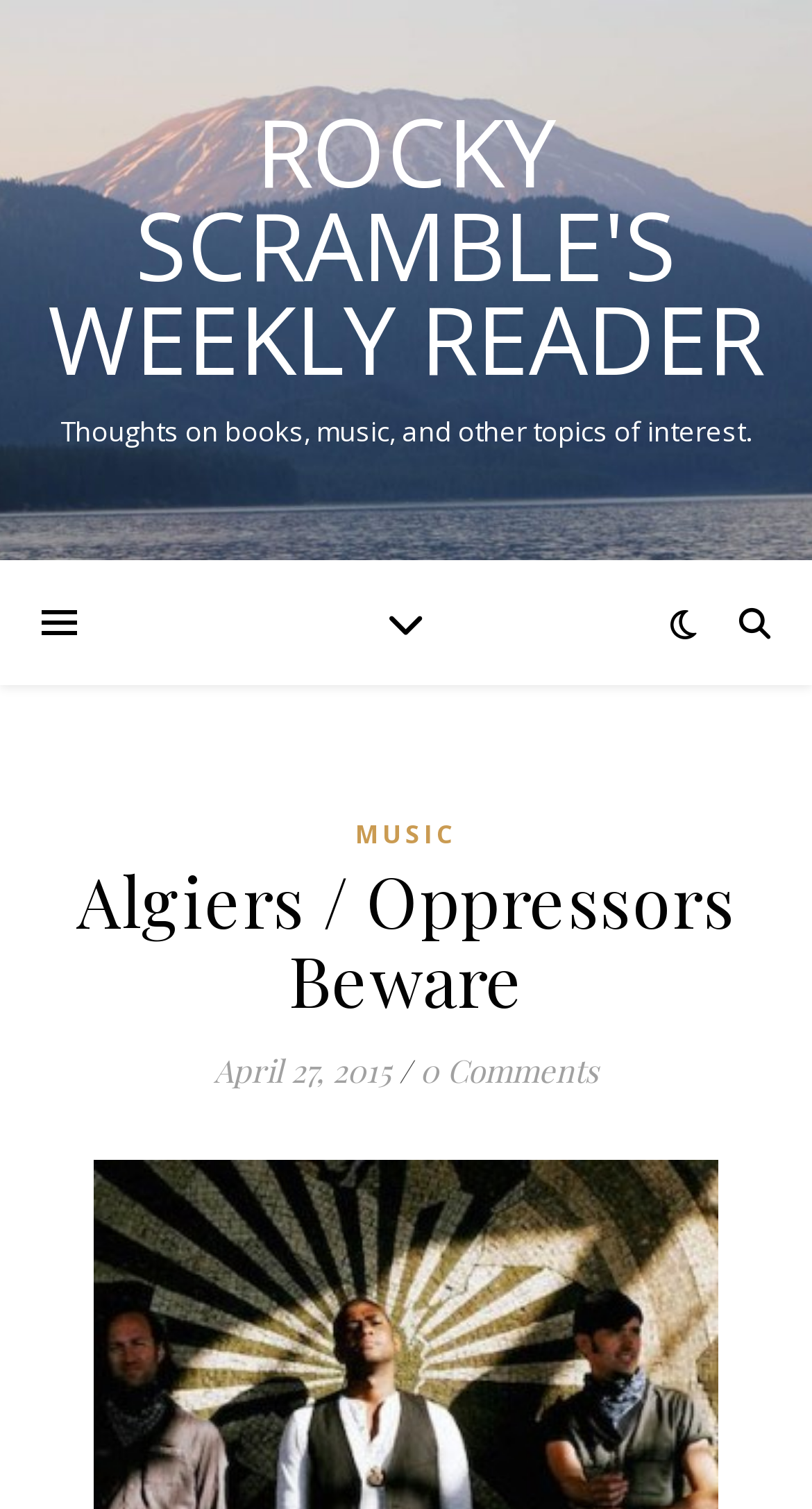Give a concise answer using only one word or phrase for this question:
How many comments are there on the article?

0